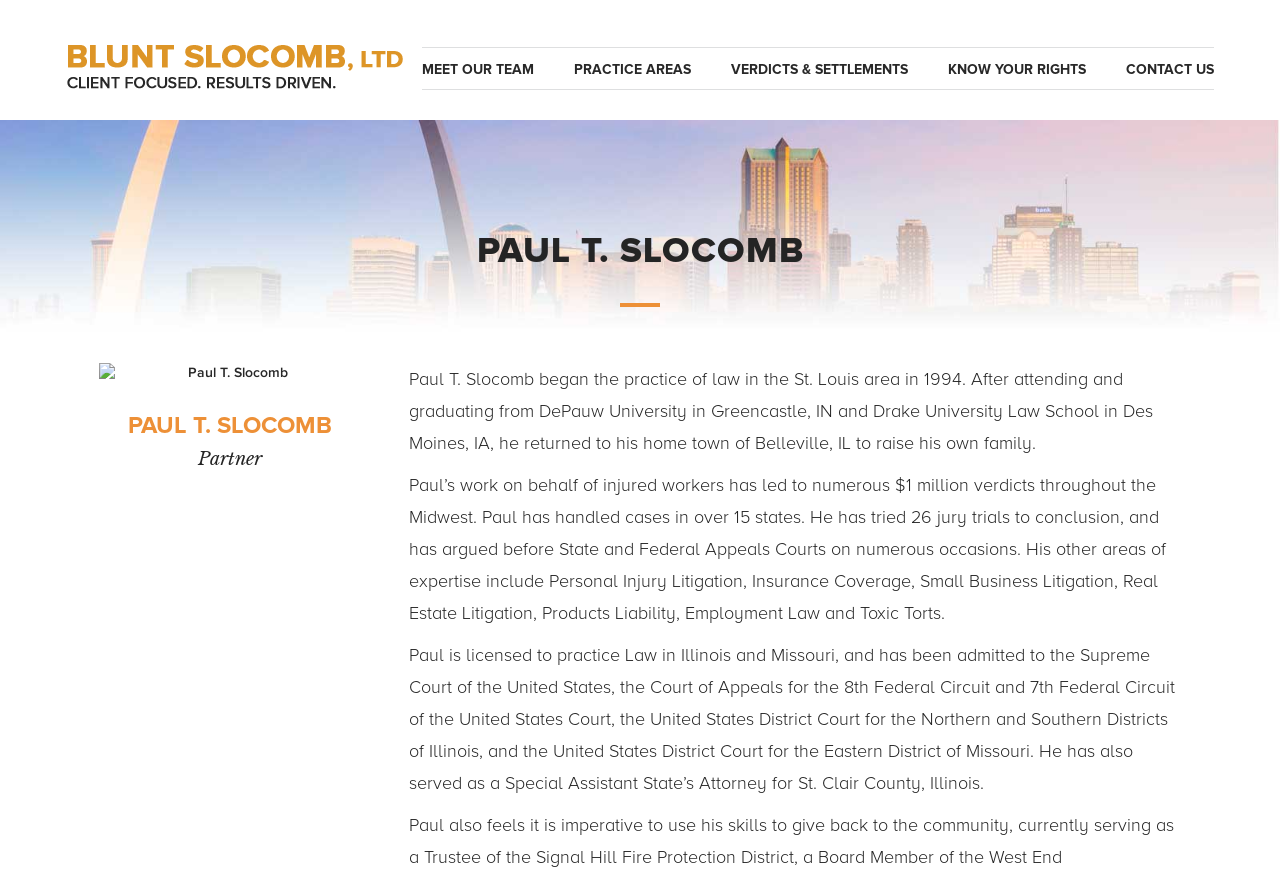How many jury trials has Paul T. Slocomb tried to conclusion?
Your answer should be a single word or phrase derived from the screenshot.

26